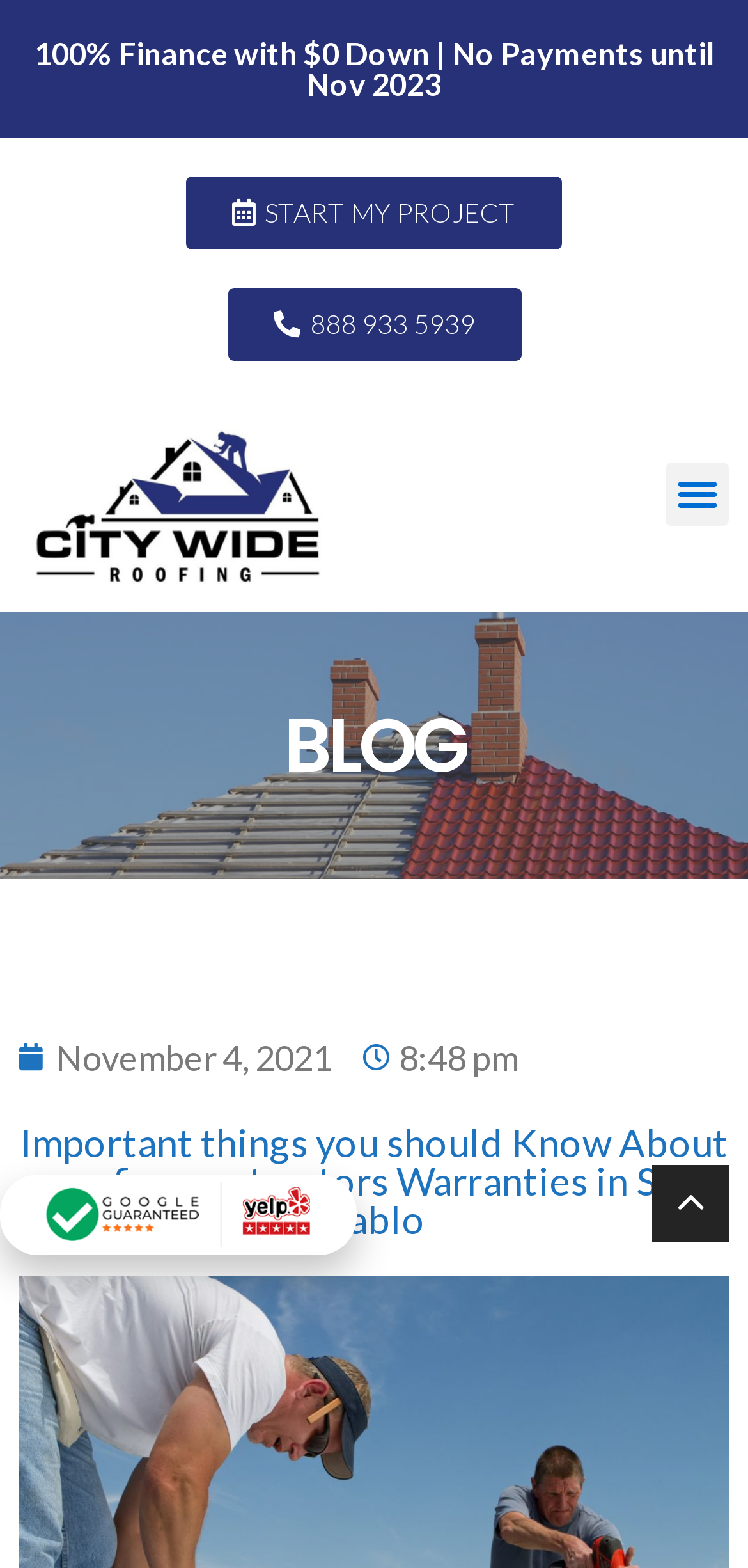Identify the bounding box of the UI element that matches this description: "Menu".

[0.89, 0.295, 0.974, 0.335]